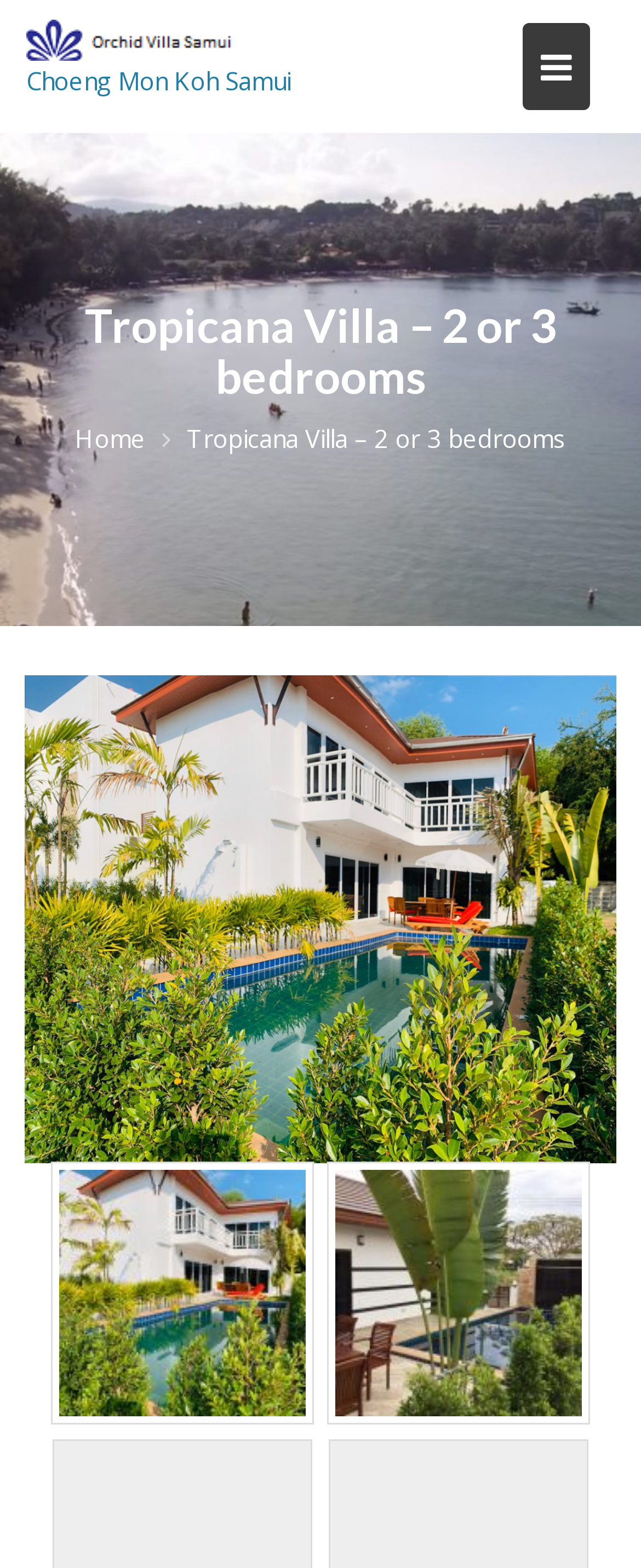Provide the text content of the webpage's main heading.

Tropicana Villa – 2 or 3 bedrooms